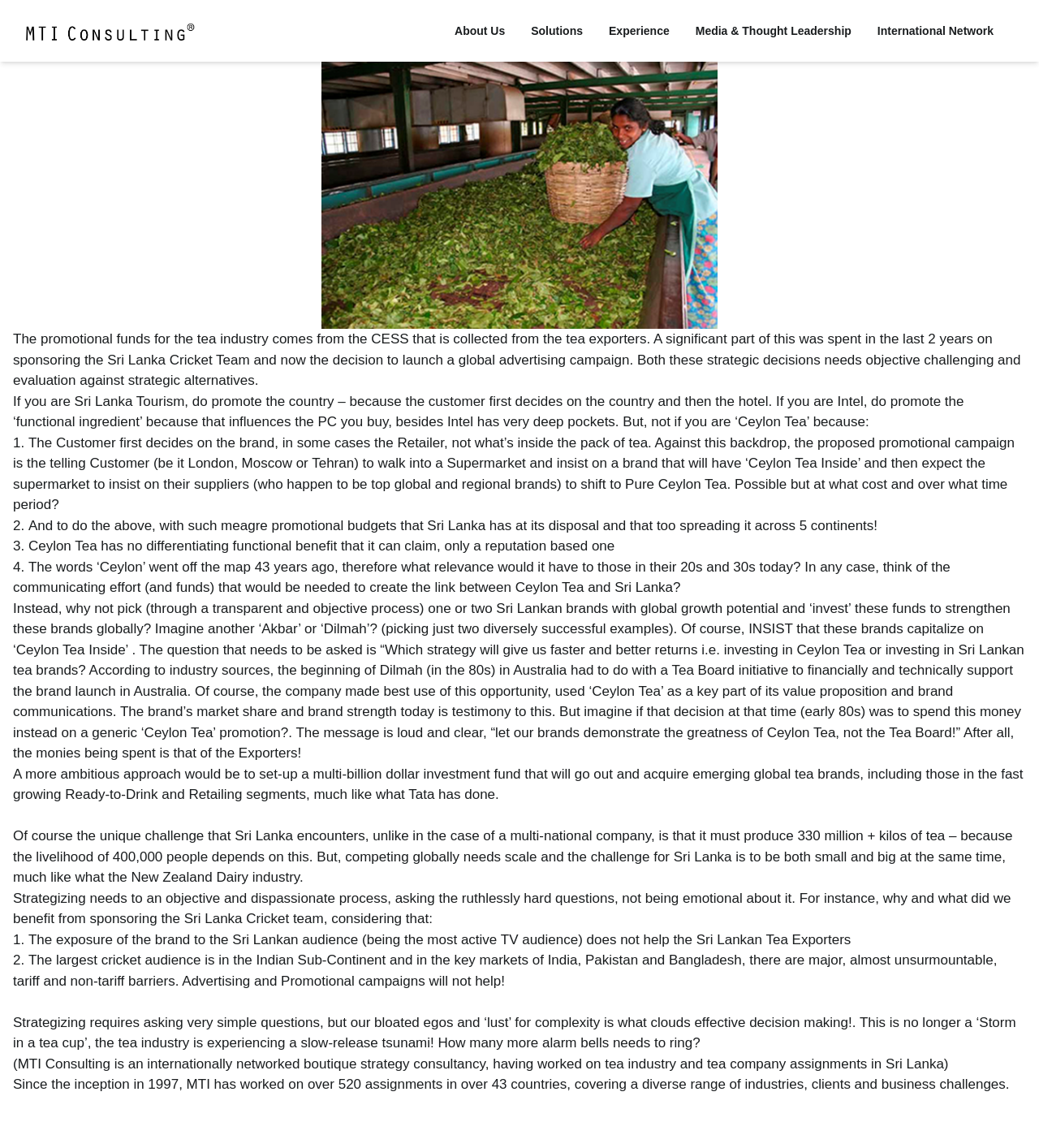Give a detailed account of the webpage's layout and content.

This webpage is about thought leadership in presentation archives, specifically on page 2 of 2, provided by MTI Consulting. At the top, there are six links: '', 'About Us', 'Solutions', 'Experience', 'Media & Thought Leadership', and 'International Network', aligned horizontally across the page.

Below these links, there is a main section that occupies most of the page. Within this section, there is a figure, likely an image, positioned to the right of the center. To the left of the figure, there are multiple blocks of text, each discussing various aspects of the tea industry, including promotional funds, branding, and marketing strategies. These texts are divided into numbered points, with some points having multiple paragraphs.

The text discusses the challenges faced by the Sri Lankan tea industry, including the effectiveness of promotional campaigns, the importance of differentiating functional benefits, and the need for objective and dispassionate strategizing. It also mentions the success of brands like Dilmah and the potential benefits of investing in Sri Lankan tea brands.

At the bottom of the page, there are two paragraphs about MTI Consulting, describing the company as an internationally networked boutique strategy consultancy that has worked on various assignments in multiple countries and industries.